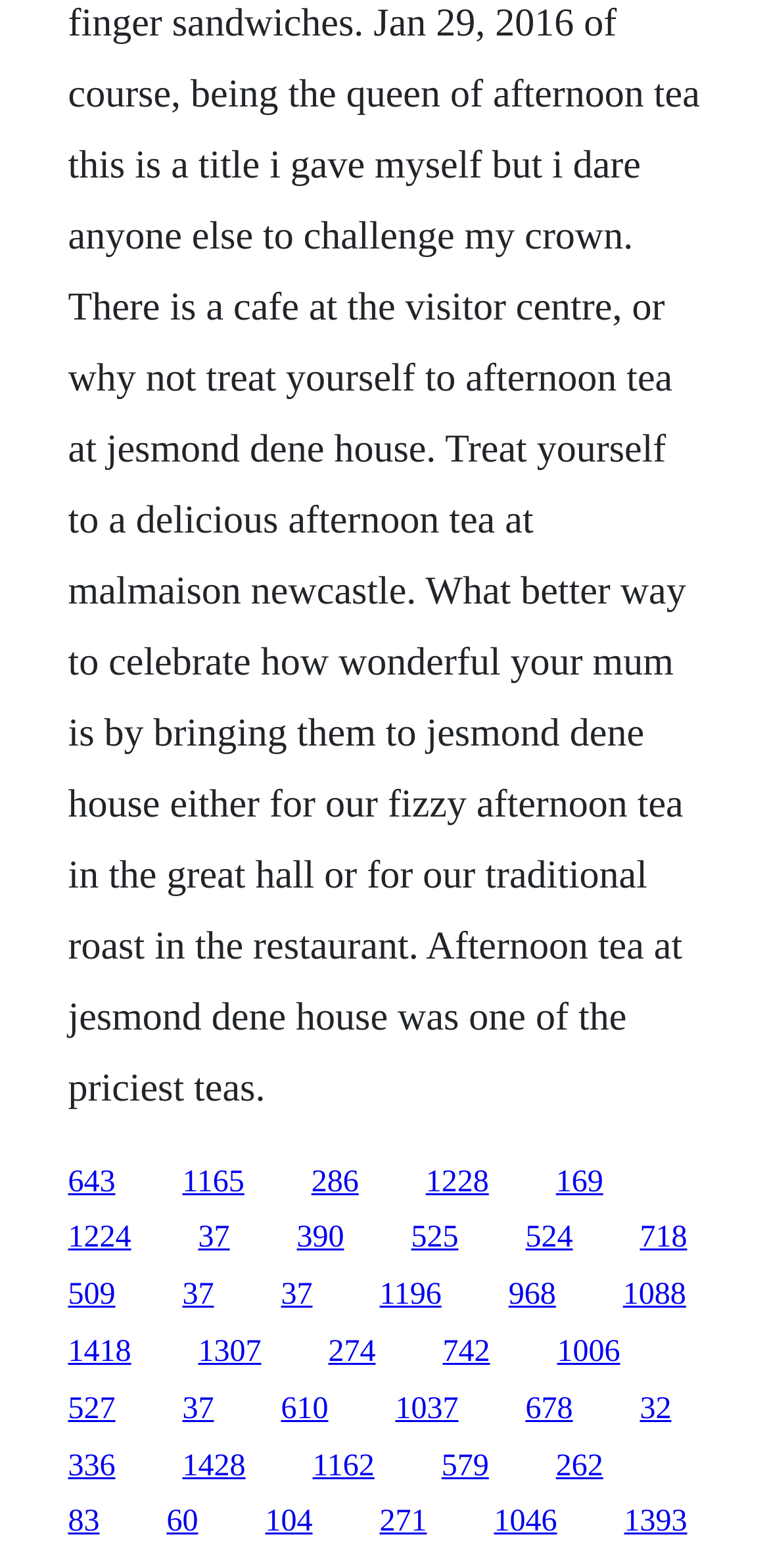Determine the bounding box coordinates for the HTML element mentioned in the following description: "37". The coordinates should be a list of four floats ranging from 0 to 1, represented as [left, top, right, bottom].

[0.237, 0.815, 0.278, 0.837]